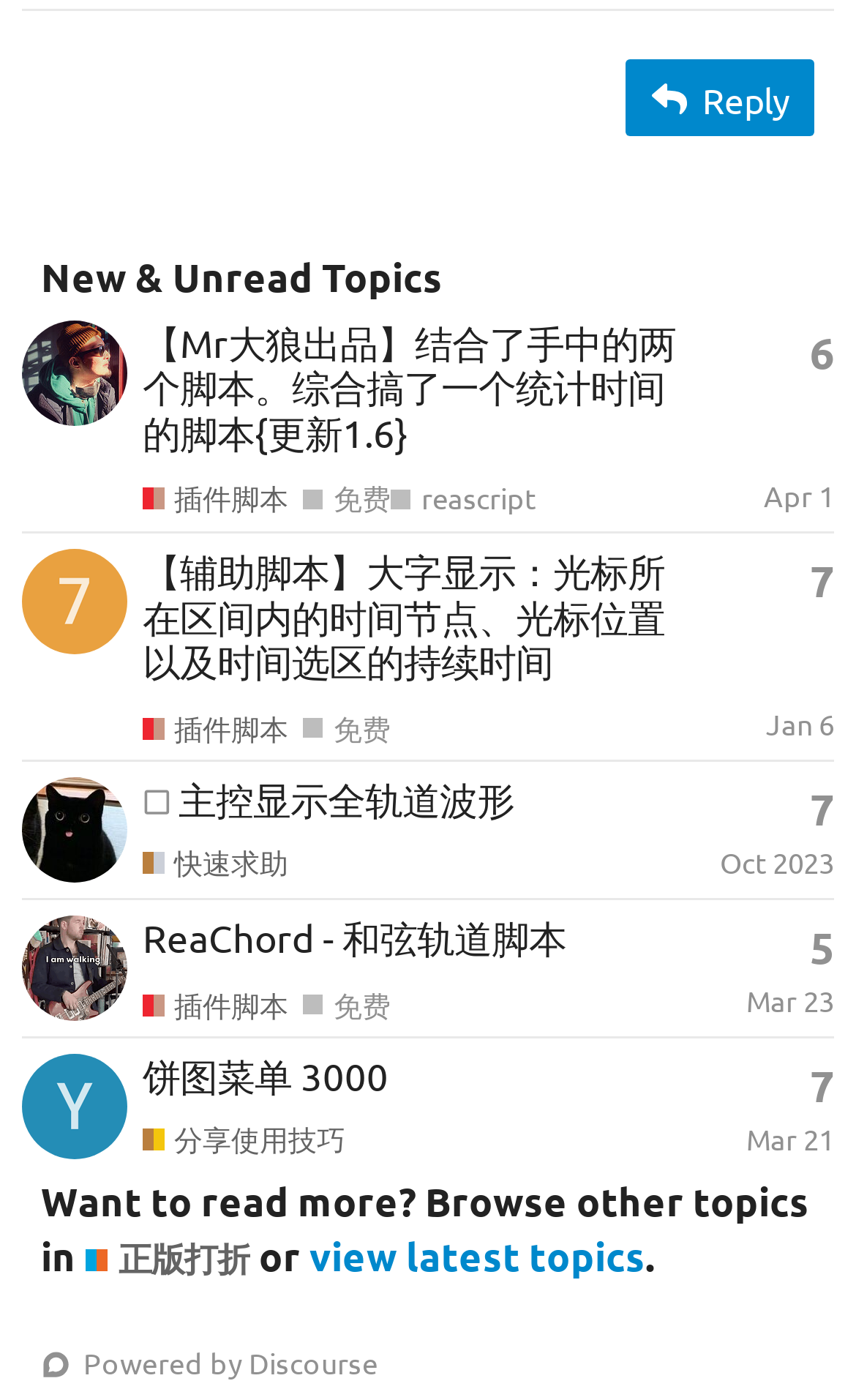Using floating point numbers between 0 and 1, provide the bounding box coordinates in the format (top-left x, top-left y, bottom-right x, bottom-right y). Locate the UI element described here: view latest topics

[0.361, 0.878, 0.753, 0.914]